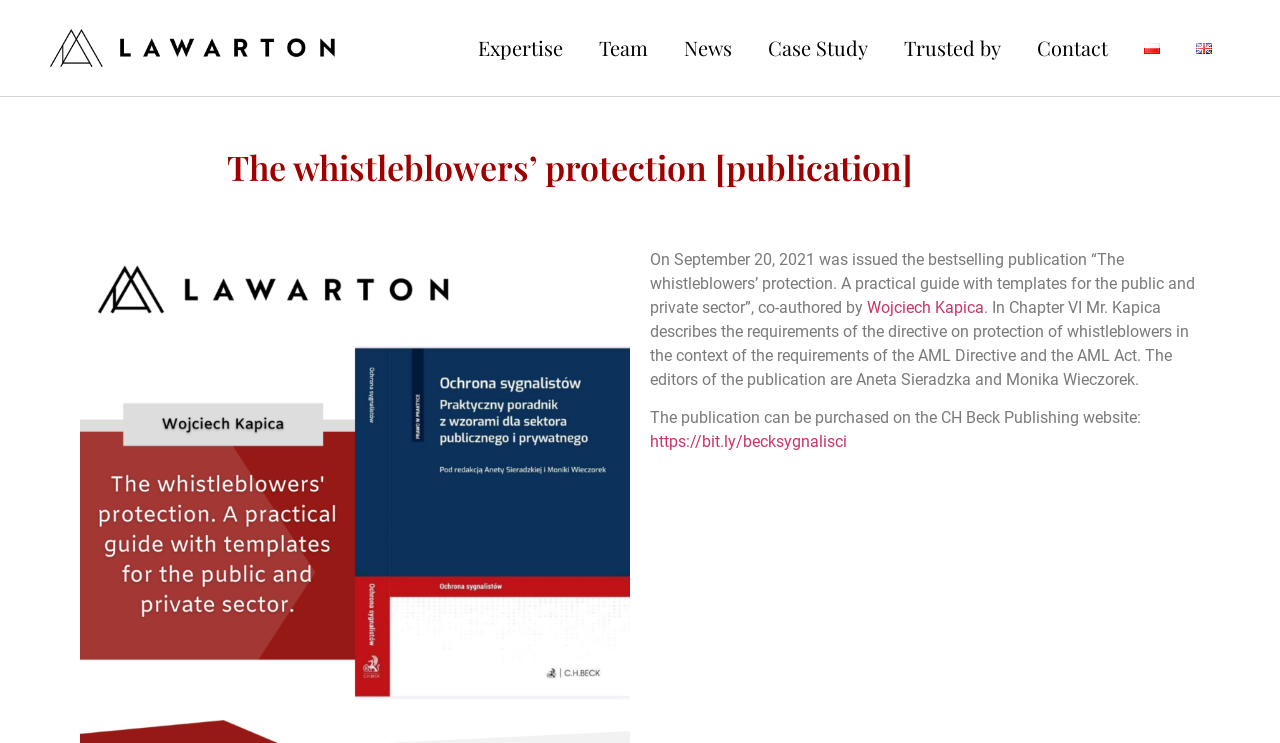What is the topic of Chapter VI in the publication?
Based on the screenshot, respond with a single word or phrase.

Requirements of the directive on protection of whistleblowers